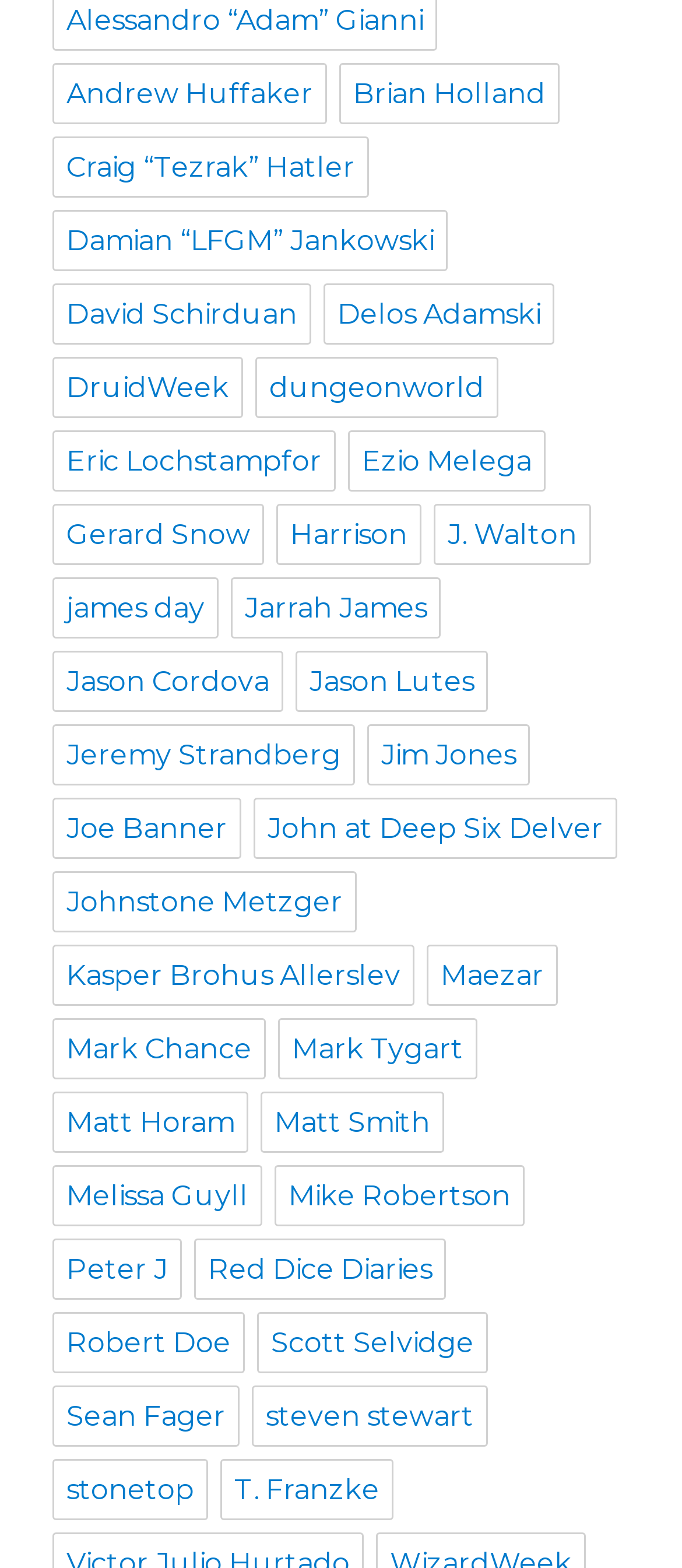What is the name of the person listed next to Delos Adamski?
Look at the image and respond with a one-word or short phrase answer.

David Schirduan